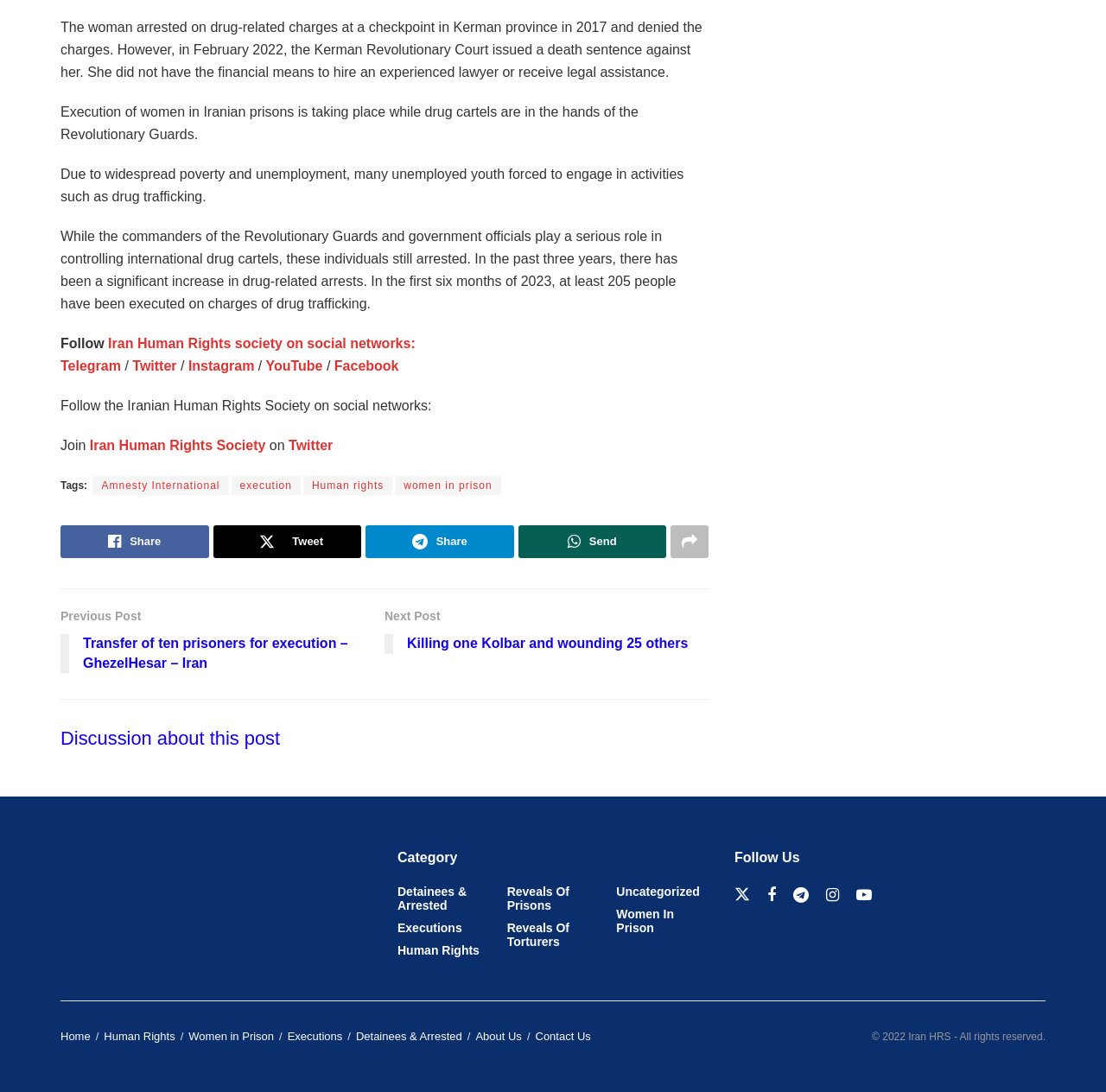Based on what you see in the screenshot, provide a thorough answer to this question: How many links are there to previous and next posts?

The webpage provides two links, one to the previous post and one to the next post, which are labeled as 'Previous Post' and 'Next Post' respectively.